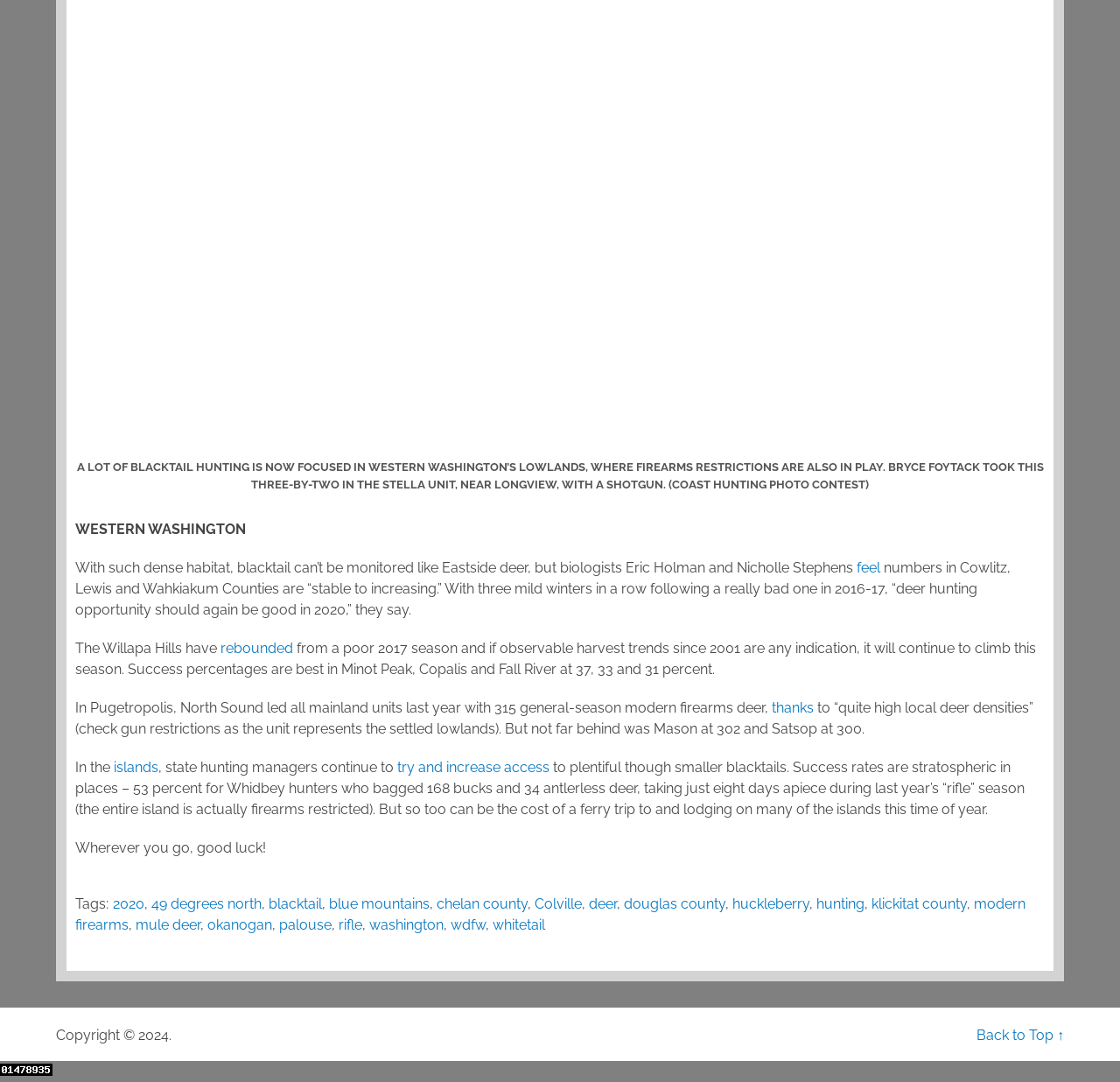Determine the bounding box coordinates of the region I should click to achieve the following instruction: "click the link to explore 49 degrees north". Ensure the bounding box coordinates are four float numbers between 0 and 1, i.e., [left, top, right, bottom].

[0.135, 0.828, 0.233, 0.843]